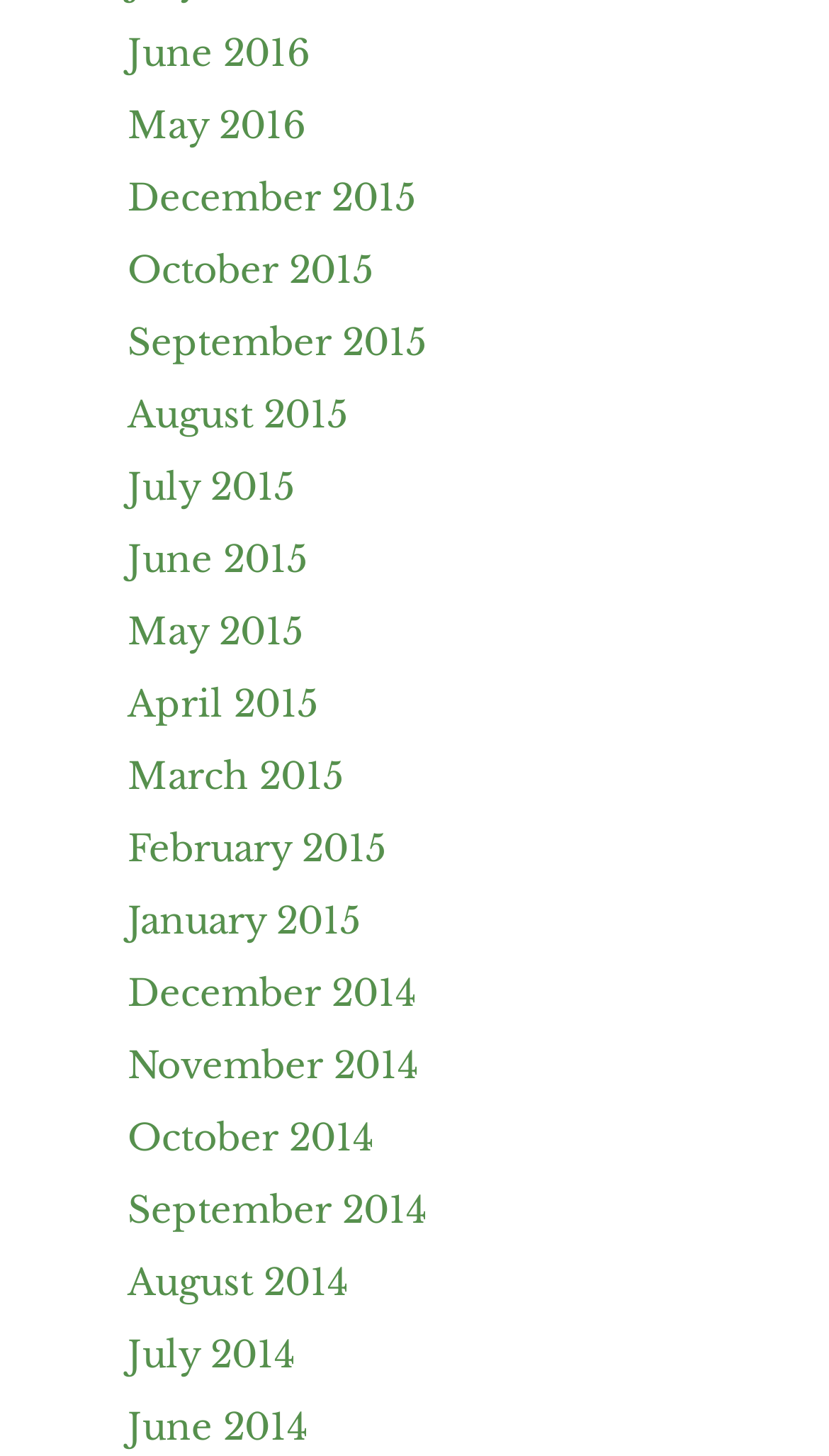Kindly determine the bounding box coordinates for the area that needs to be clicked to execute this instruction: "visit July 2015 archives".

[0.154, 0.32, 0.356, 0.351]